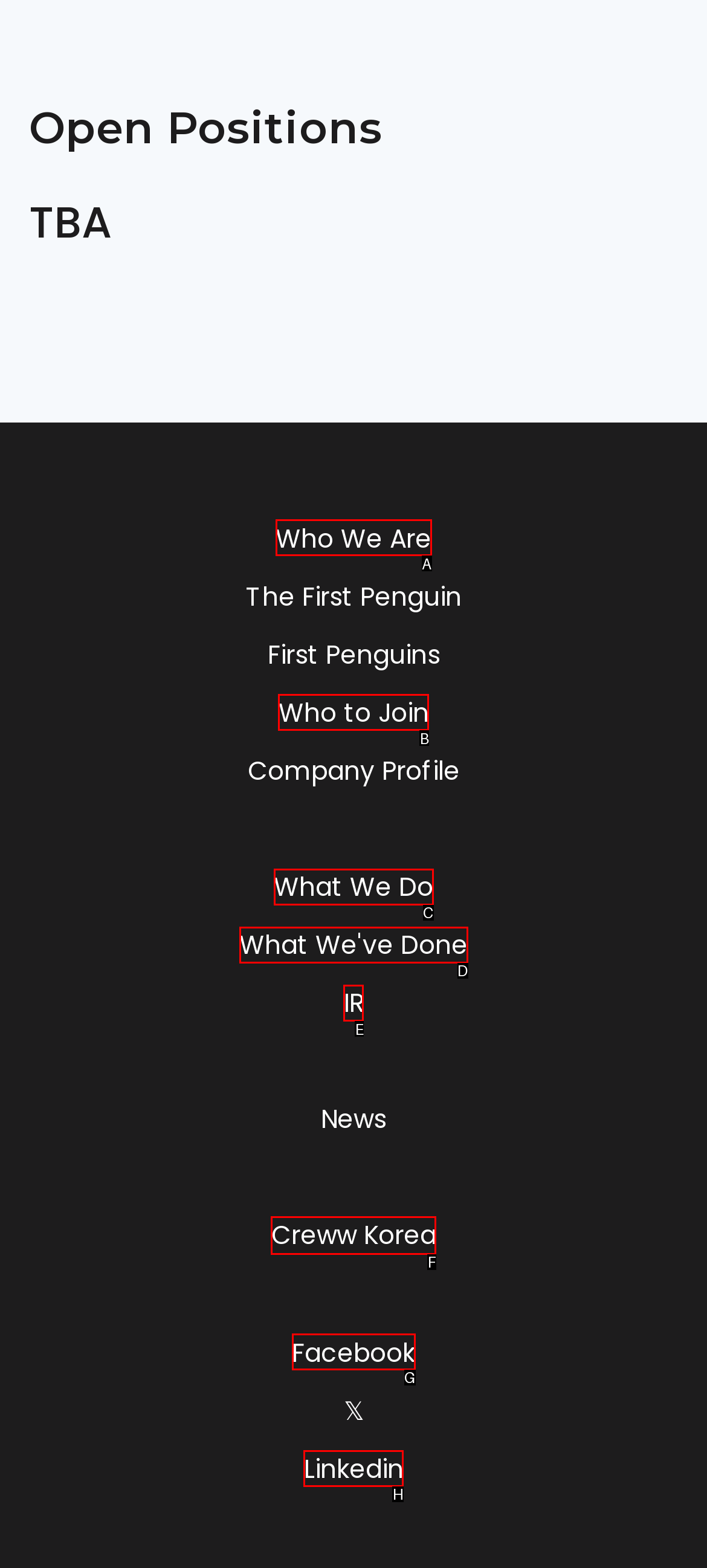Determine the appropriate lettered choice for the task: Visit Creww Korea. Reply with the correct letter.

F